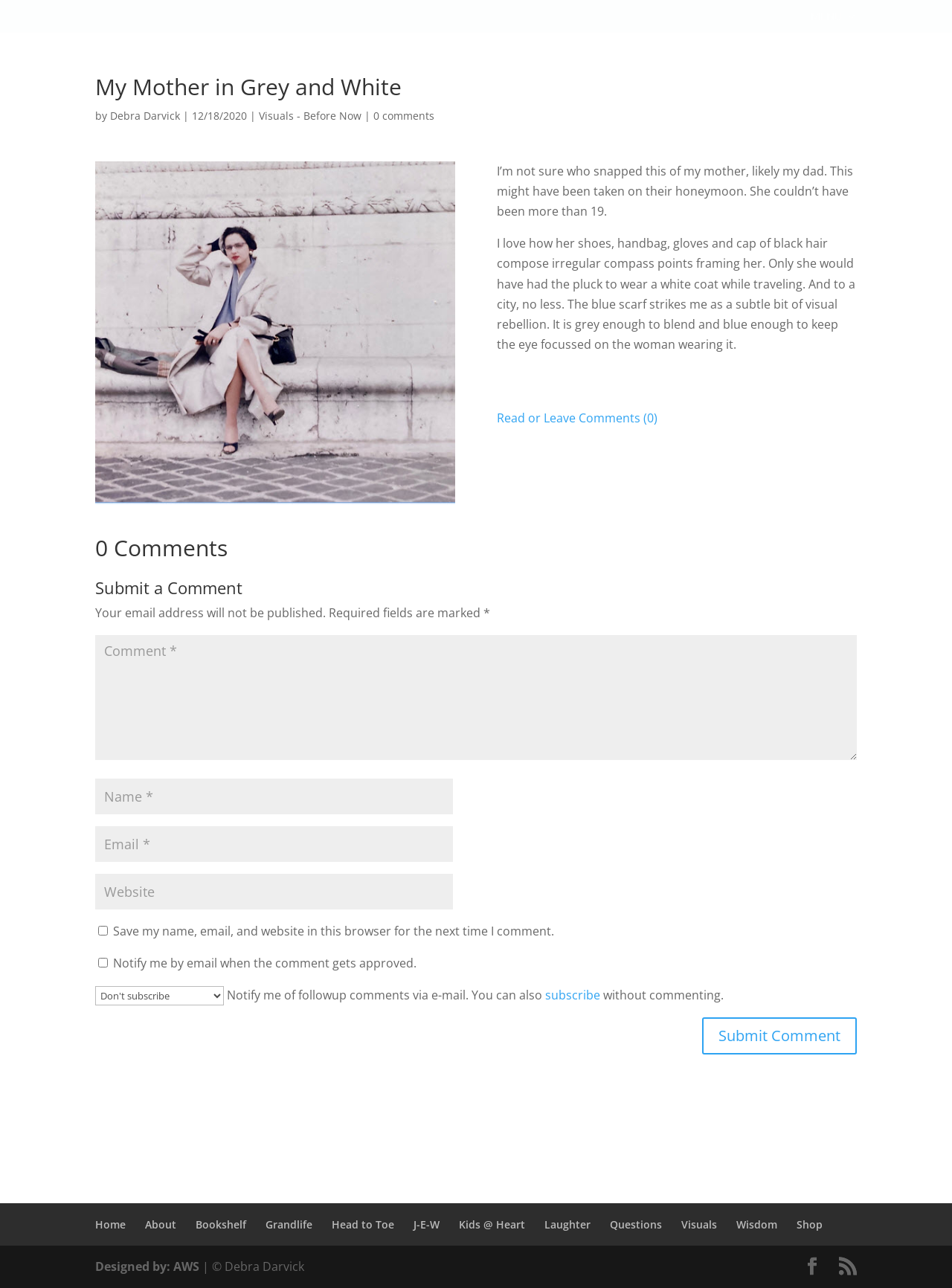Examine the image carefully and respond to the question with a detailed answer: 
What is the category of the article?

The category of the article can be found by looking at the link 'Visuals - Before Now' which is located below the title and author information.